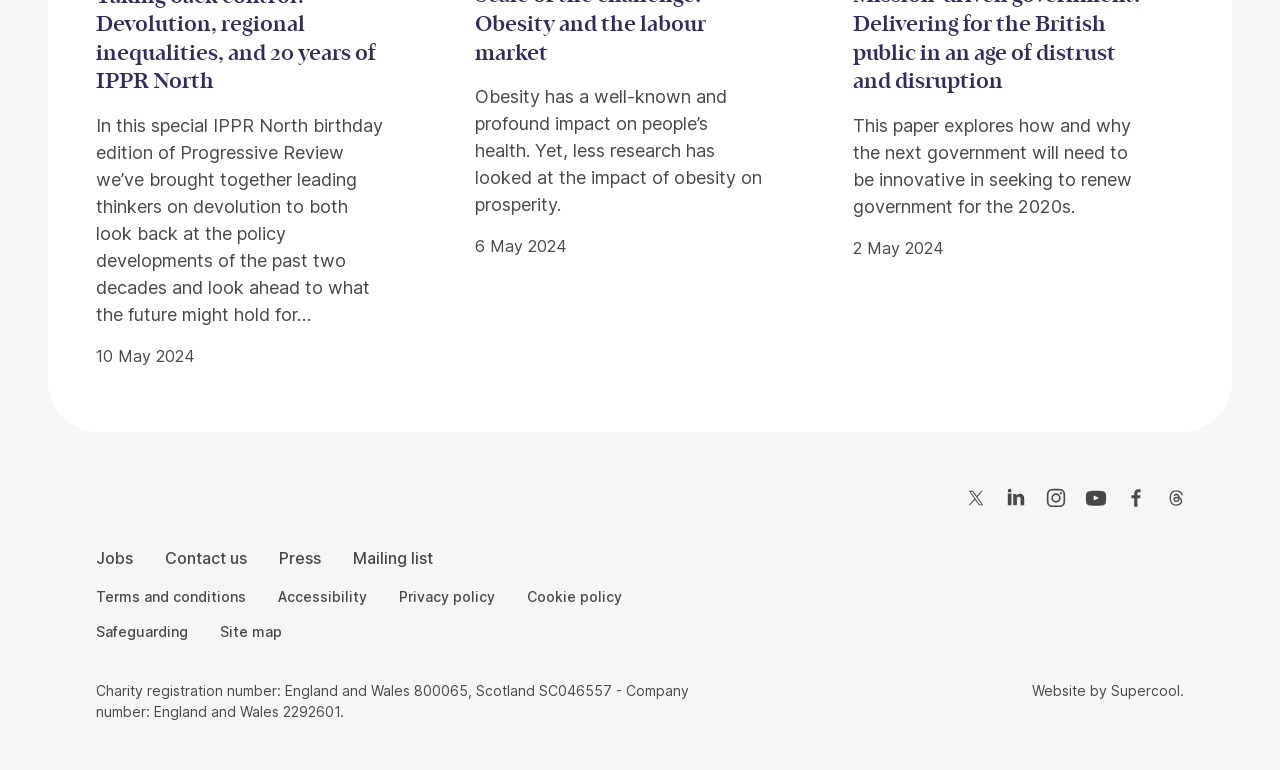Bounding box coordinates are to be given in the format (top-left x, top-left y, bottom-right x, bottom-right y). All values must be floating point numbers between 0 and 1. Provide the bounding box coordinate for the UI element described as: Terms and conditions

[0.075, 0.761, 0.192, 0.788]